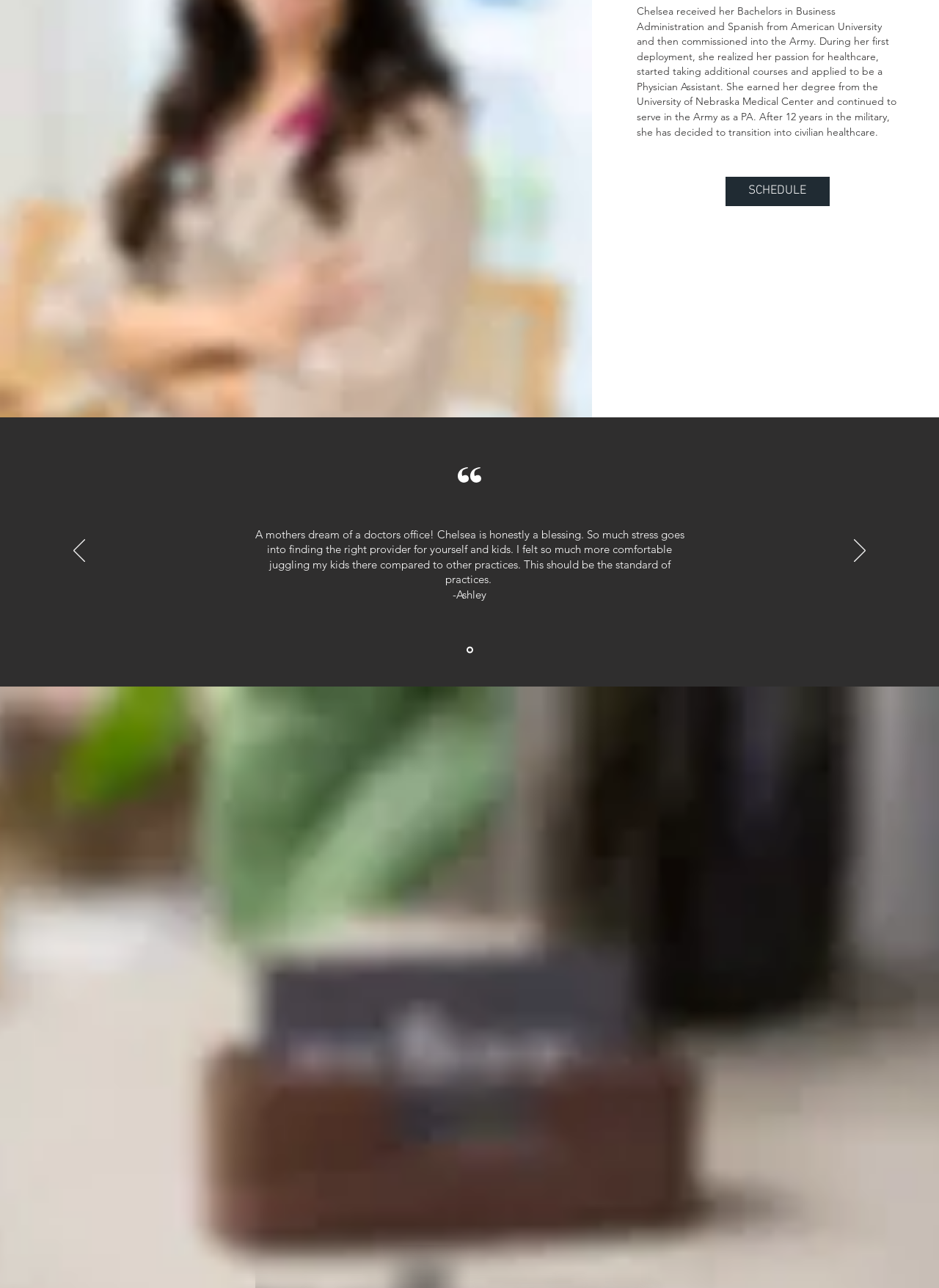Identify the bounding box coordinates of the area you need to click to perform the following instruction: "Click the Previous button".

[0.078, 0.419, 0.091, 0.438]